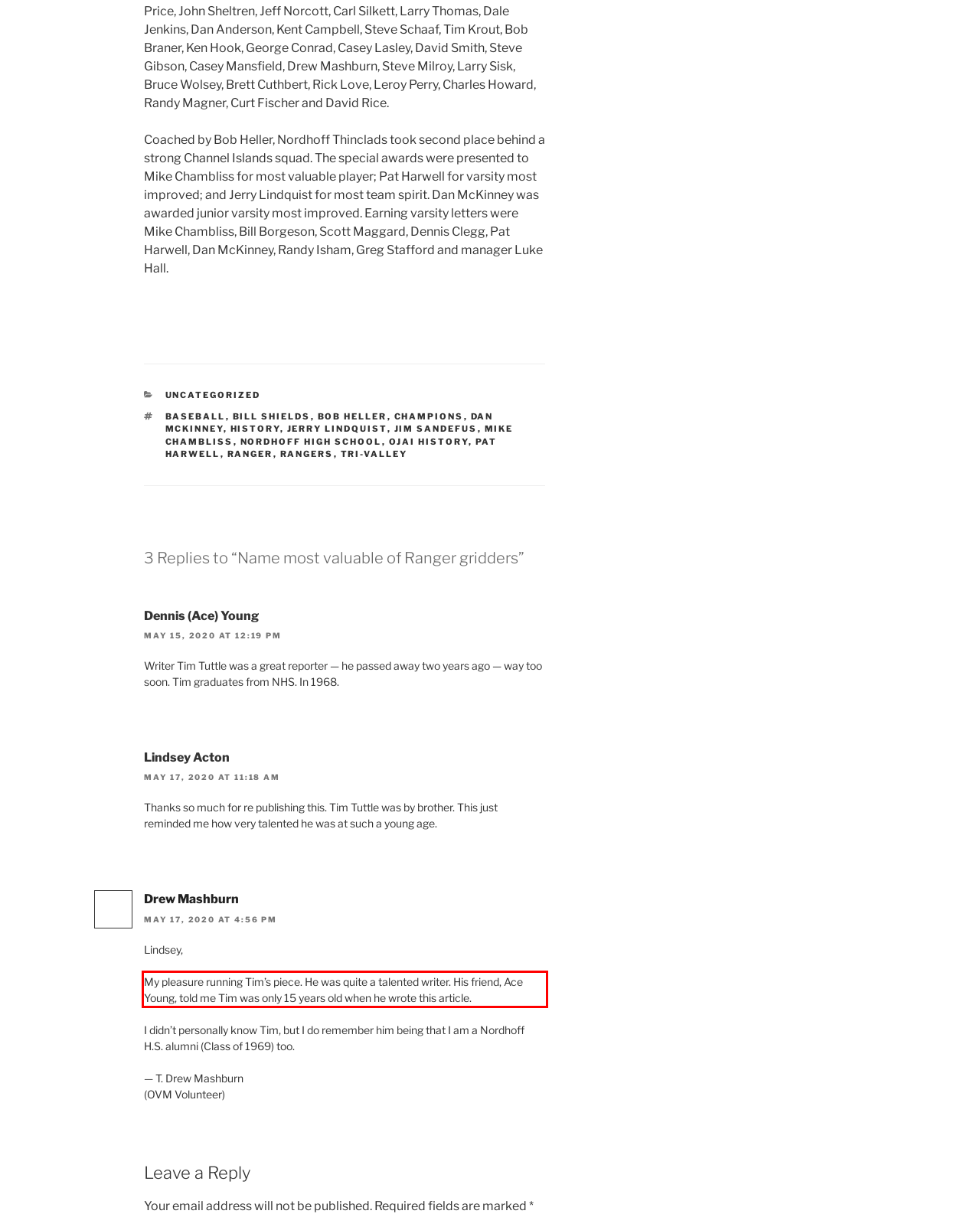You are presented with a webpage screenshot featuring a red bounding box. Perform OCR on the text inside the red bounding box and extract the content.

My pleasure running Tim’s piece. He was quite a talented writer. His friend, Ace Young, told me Tim was only 15 years old when he wrote this article.